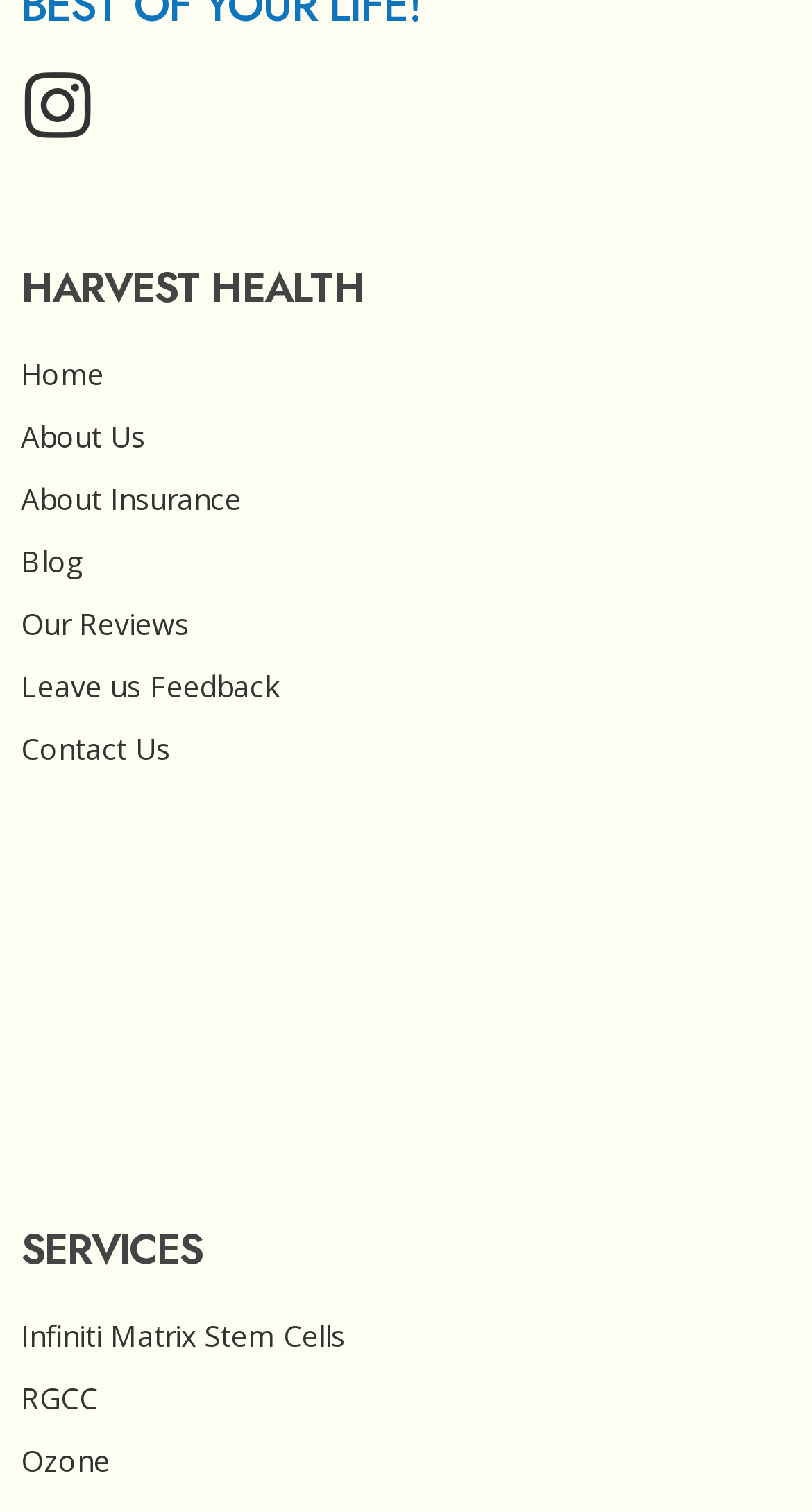Determine the bounding box coordinates of the UI element described below. Use the format (top-left x, top-left y, bottom-right x, bottom-right y) with floating point numbers between 0 and 1: Infiniti Matrix Stem Cells

[0.026, 0.869, 0.974, 0.898]